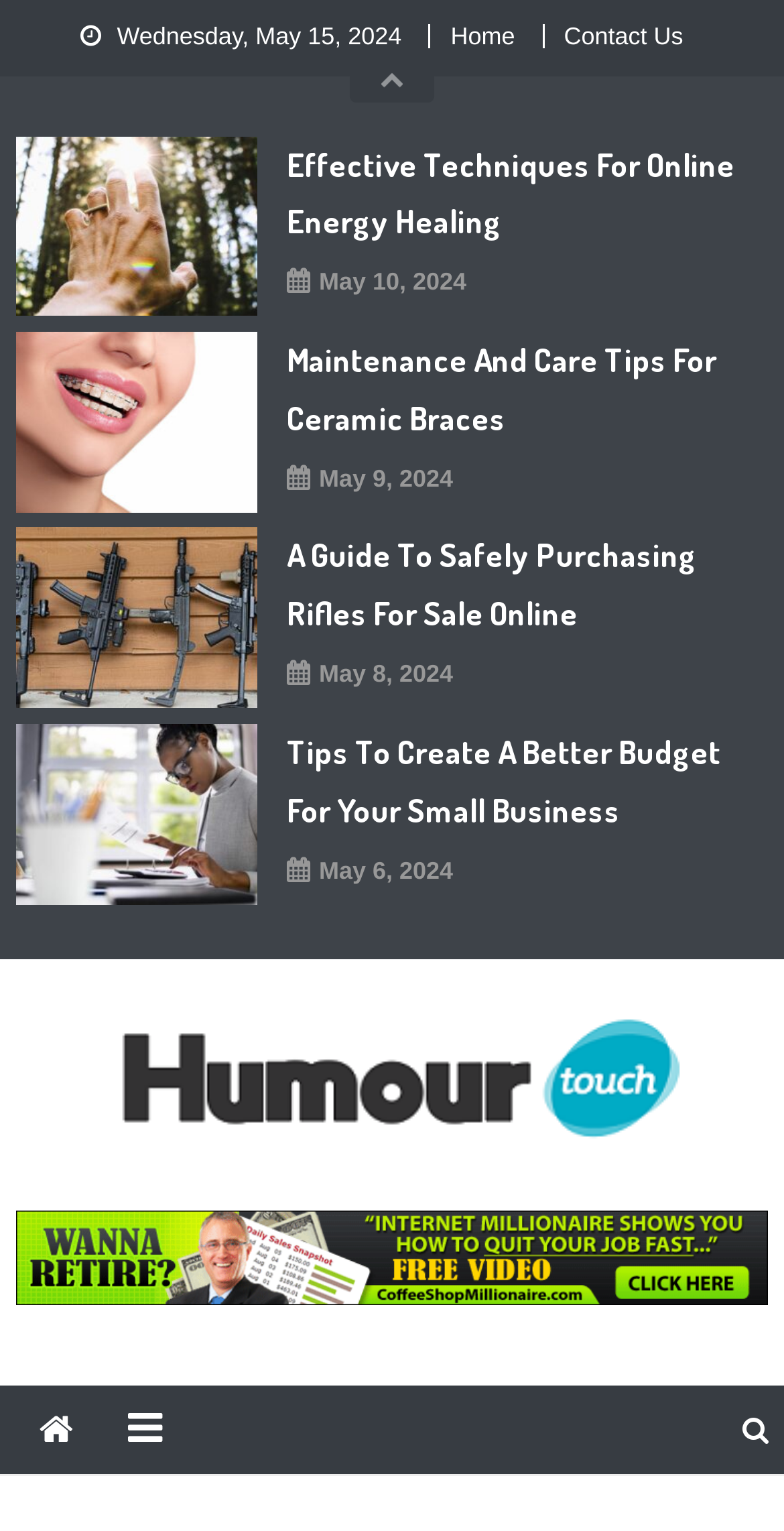Please specify the bounding box coordinates of the region to click in order to perform the following instruction: "Visit the 'Contact Us' page".

[0.719, 0.014, 0.871, 0.033]